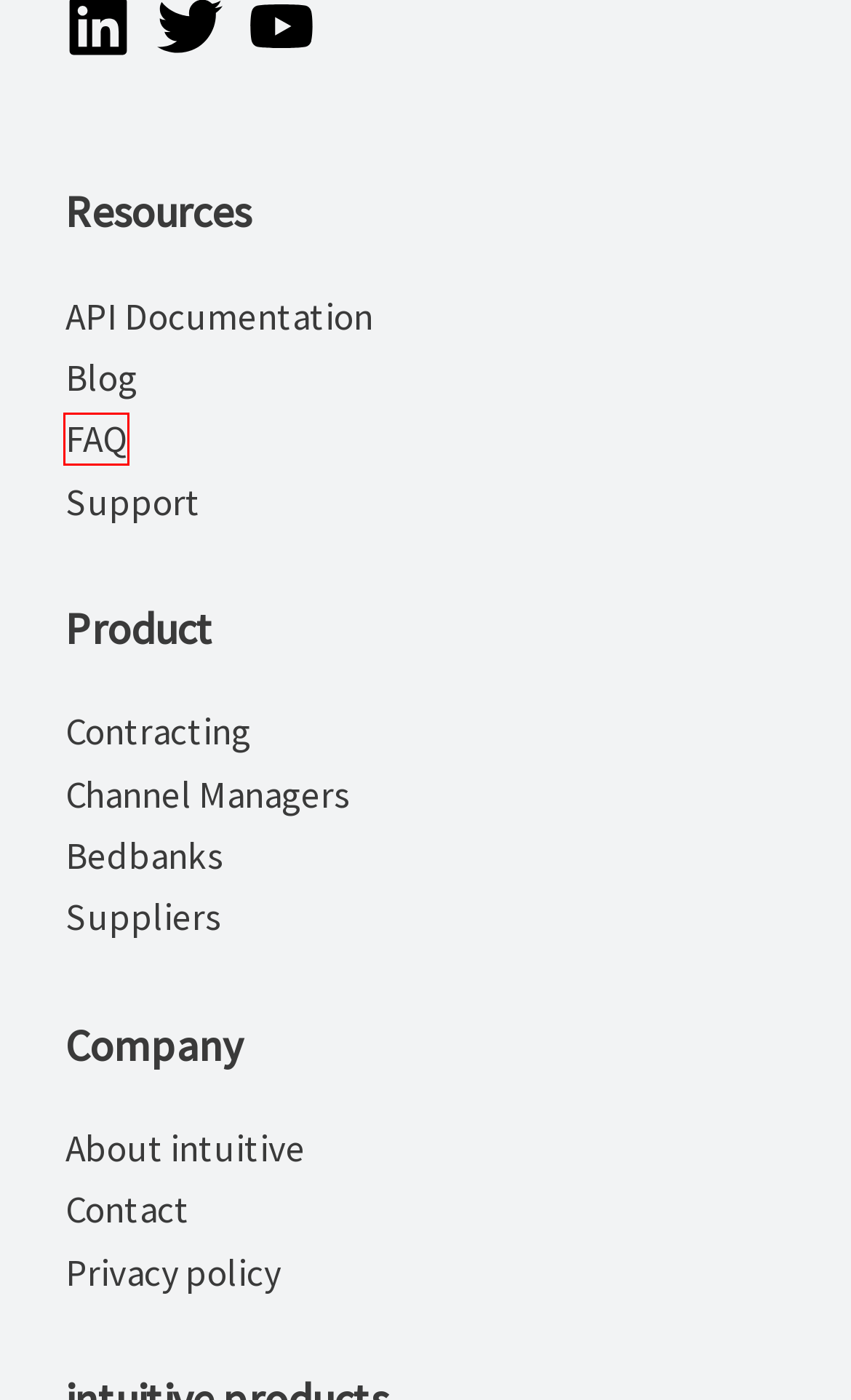Assess the screenshot of a webpage with a red bounding box and determine which webpage description most accurately matches the new page after clicking the element within the red box. Here are the options:
A. Contact Us | iVectorOne - Connectivity solutions
B. iVectorOne | Single API for multiple bedbanks integration
C. iVectorOne | Bedbank and hotel supplier API connection for OTAs and Tour Operators
D. Directly integrated bedbanks, hotel suppliers and channel managers
E. Channel Manager integration via iVectorOne API
F. Blog | iVectorOne - B2B Hotel connectivity API
G. Privacy Policy | intuitive
H. The leading travel technology provider | intuitive

C